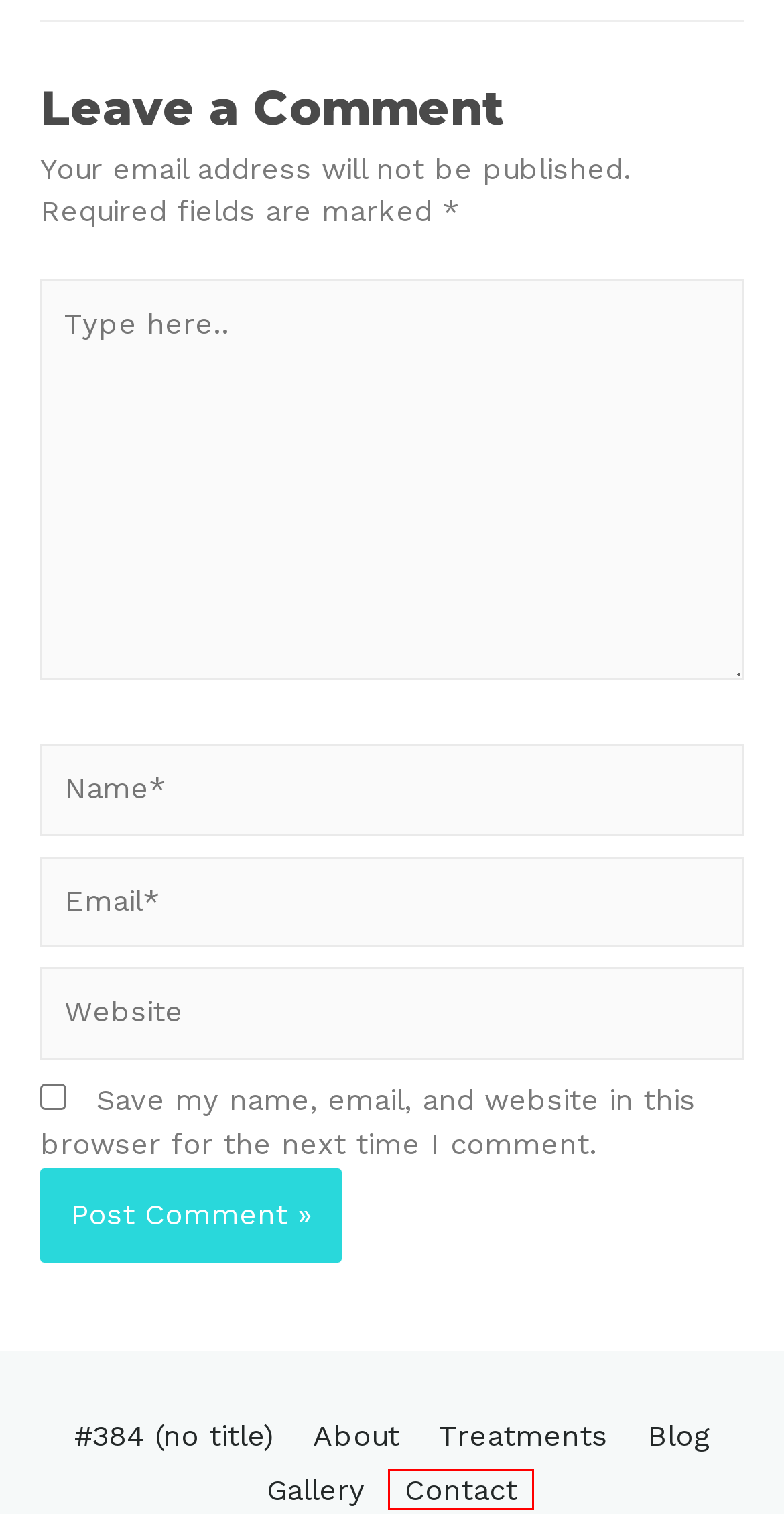A screenshot of a webpage is given, featuring a red bounding box around a UI element. Please choose the webpage description that best aligns with the new webpage after clicking the element in the bounding box. These are the descriptions:
A. Uncategorized – DR NUSAIF
B. kiran raj – DR NUSAIF
C. DR NUSAIF
D. Gallery – DR NUSAIF
E. Contact – DR NUSAIF
F. About – DR NUSAIF
G. Blog – DR NUSAIF
H. Treatments – DR NUSAIF

E